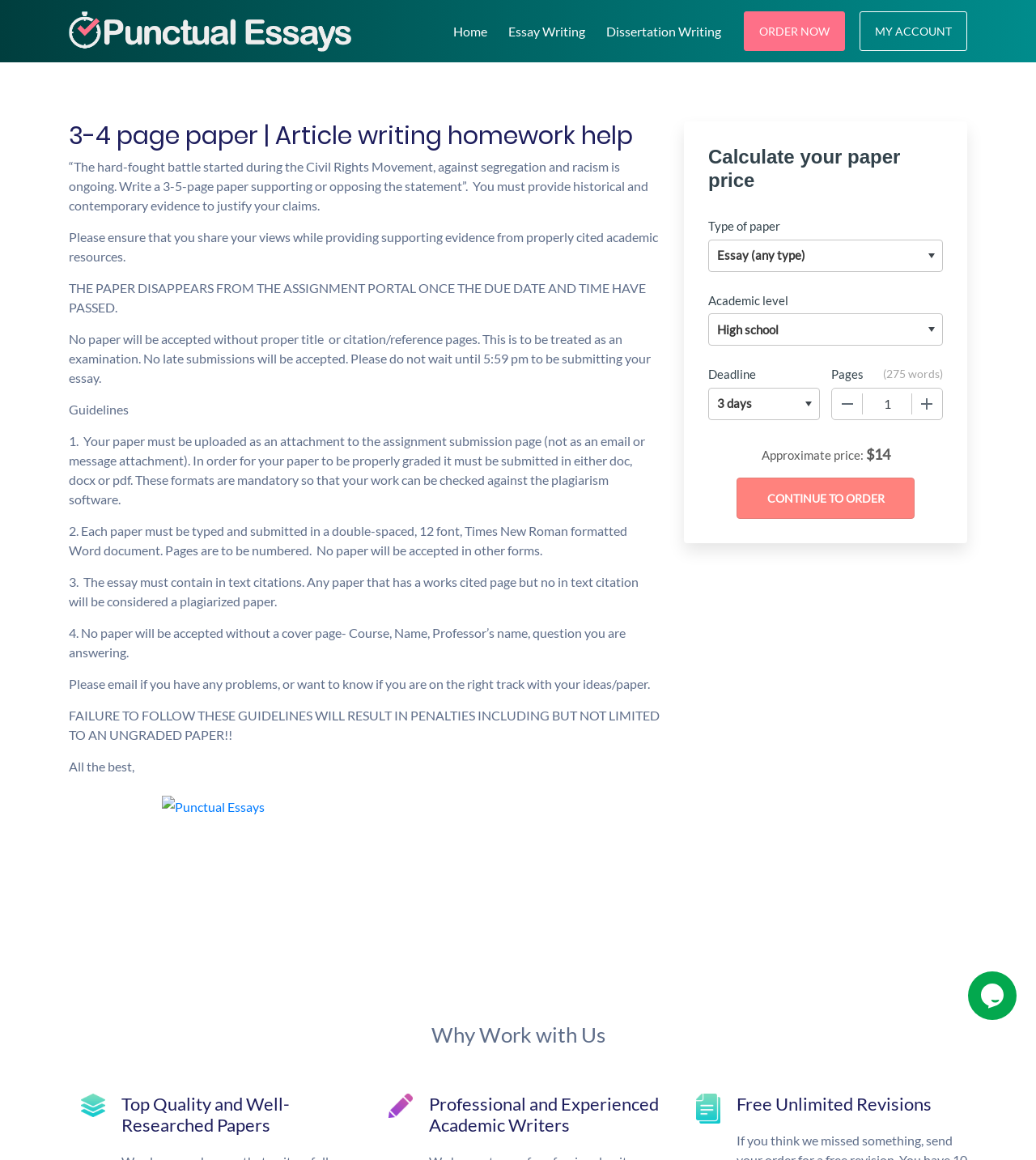What is the purpose of the 'Continue to order' button?
Kindly answer the question with as much detail as you can.

The 'Continue to order' button is located at the bottom of the webpage, and it allows users to proceed with ordering their paper after selecting the required options and calculating the price.